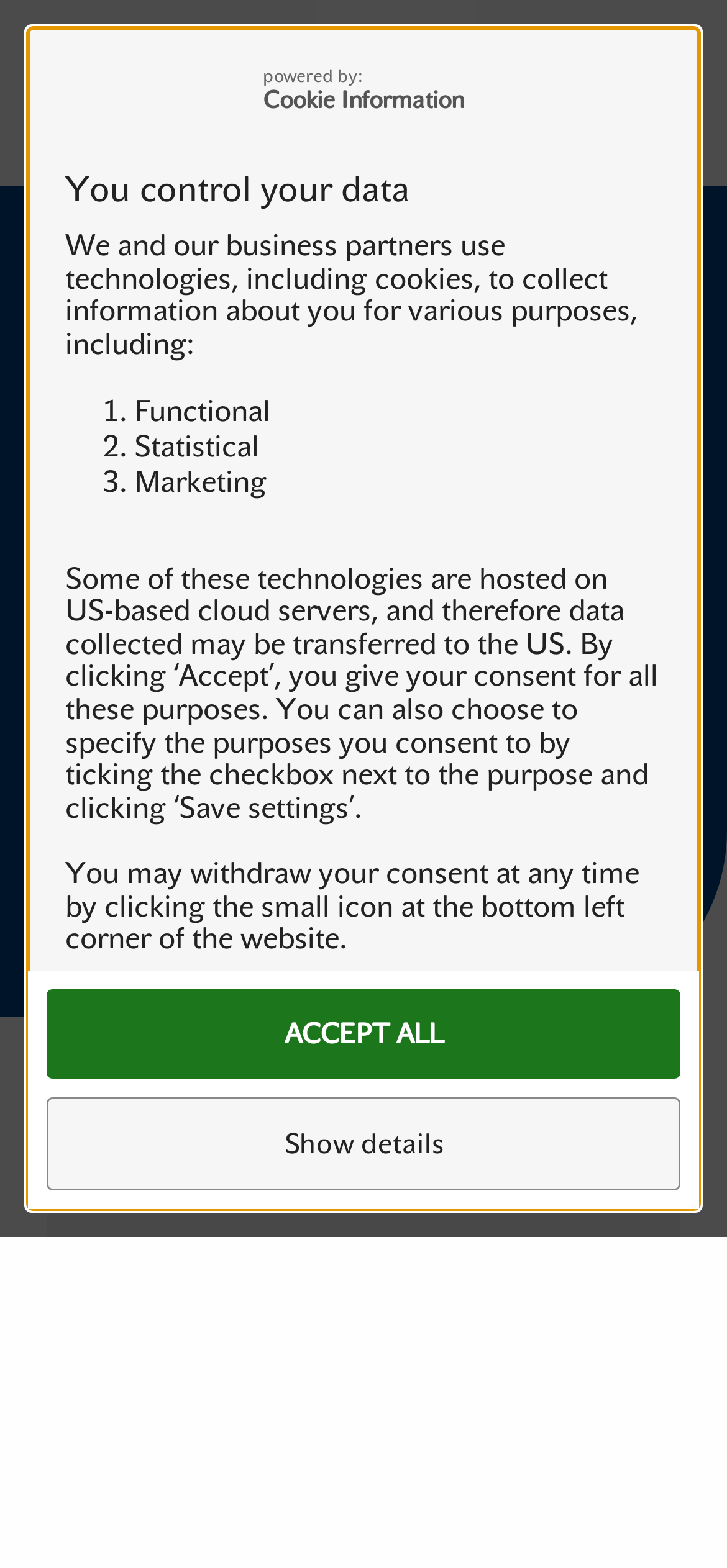Can you find the bounding box coordinates for the element that needs to be clicked to execute this instruction: "Go to Home"? The coordinates should be given as four float numbers between 0 and 1, i.e., [left, top, right, bottom].

[0.064, 0.203, 0.167, 0.248]